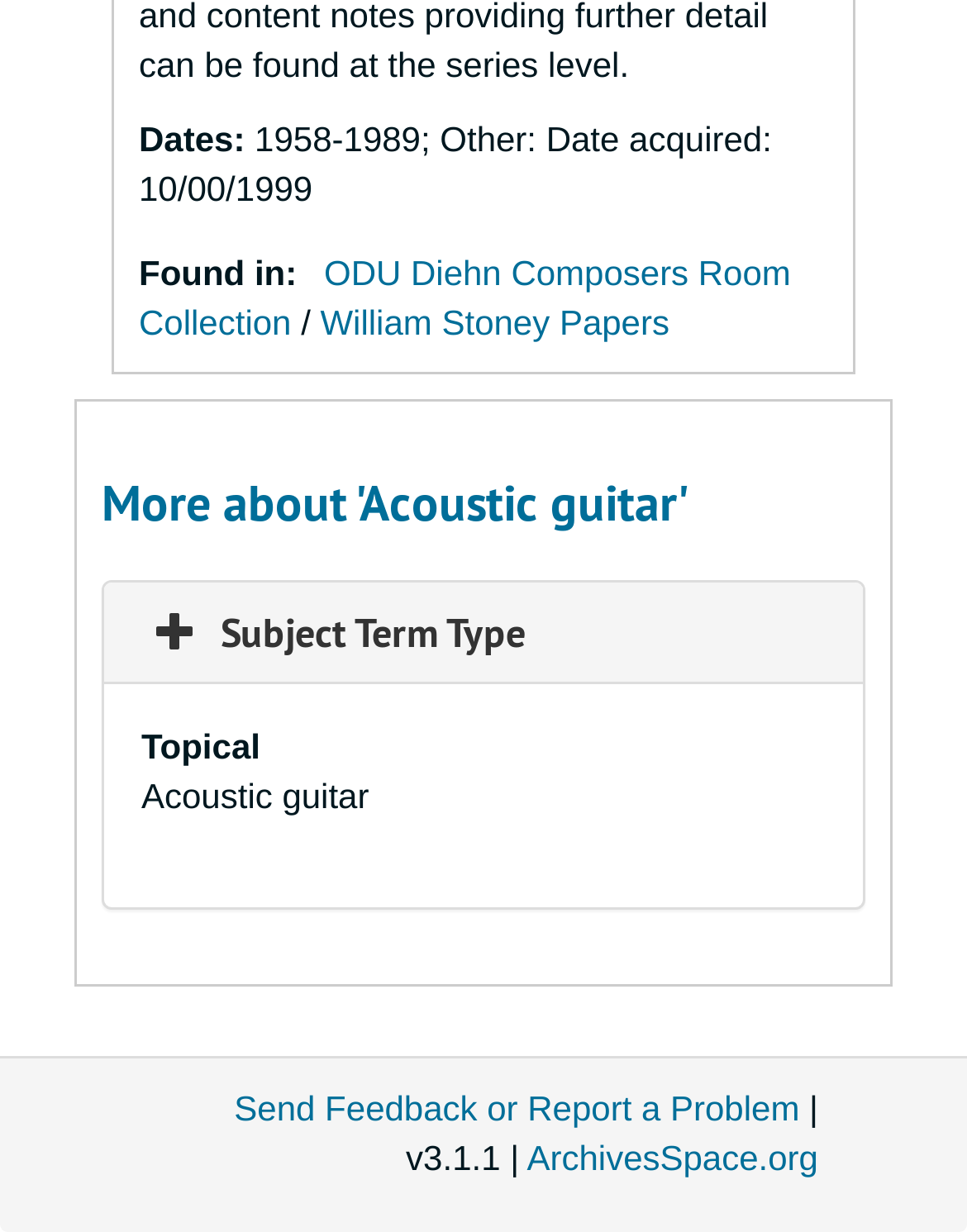What is the topic of the webpage? Refer to the image and provide a one-word or short phrase answer.

Acoustic guitar